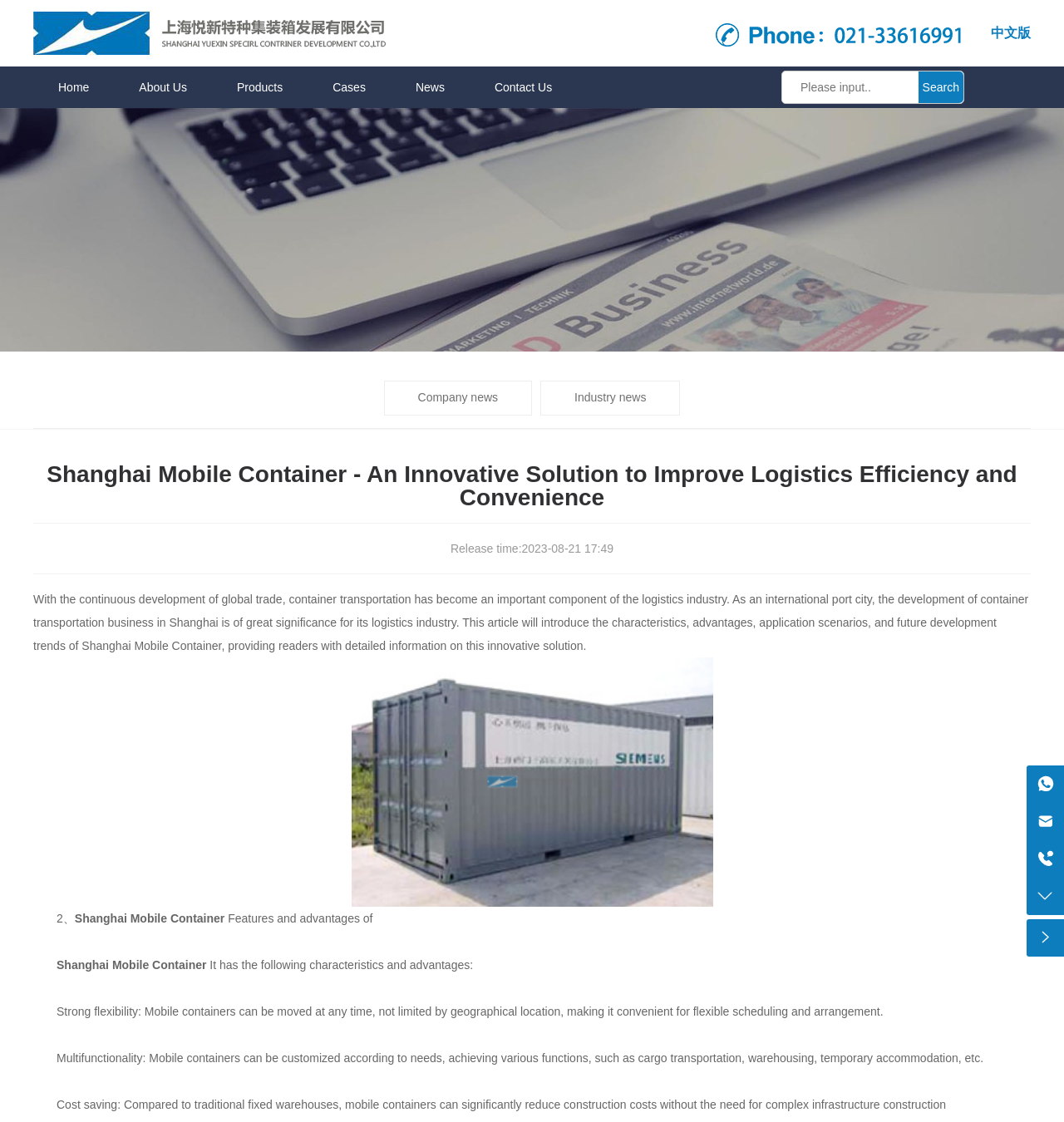Please look at the image and answer the question with a detailed explanation: What is the release time of the article?

The release time of the article can be found in the middle section of the webpage, where it is written as 'Release time: 2023-08-21 17:49'.